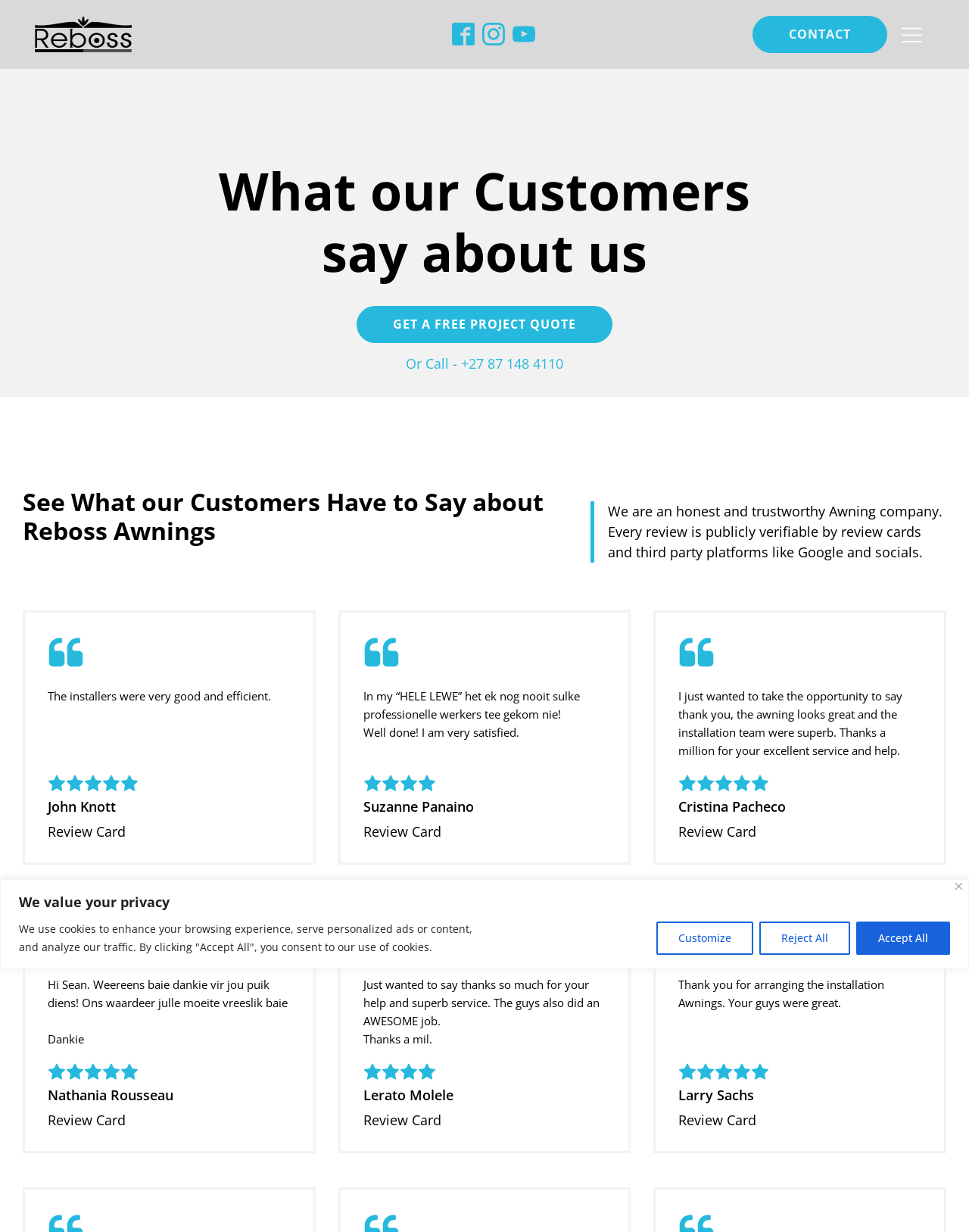How many stars did John Knott give?
Look at the image and respond with a one-word or short phrase answer.

5 stars